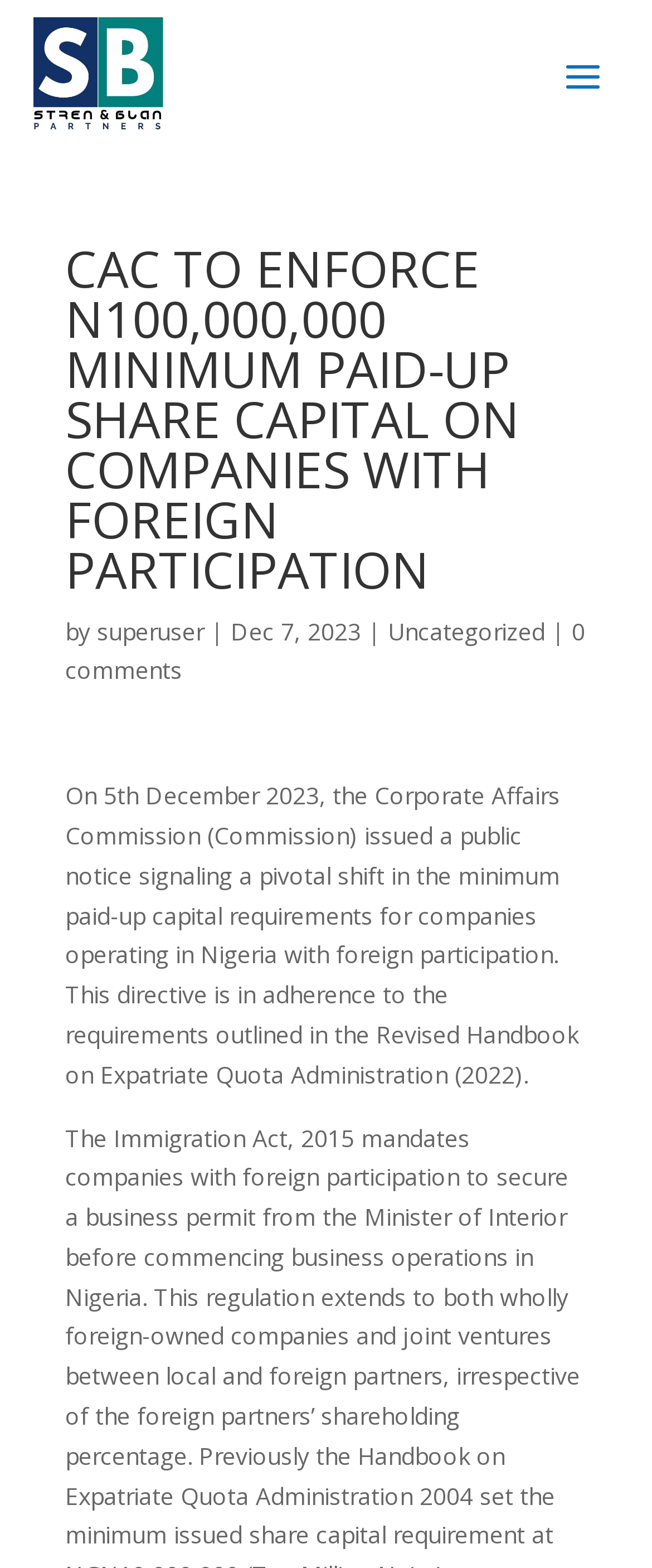Answer in one word or a short phrase: 
What is the purpose of the business permit mentioned in the article?

To operate in Nigeria